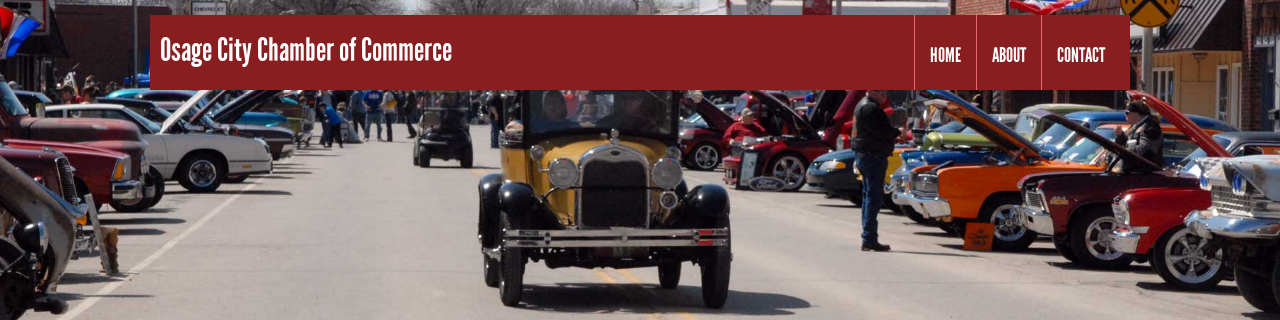What is featured prominently in the background?
Look at the image and provide a detailed response to the question.

According to the caption, the invitation to the Osage City Chamber of Commerce is prominently featured at the top in the background, indicating community spirit and local events that celebrate the love for automobiles.